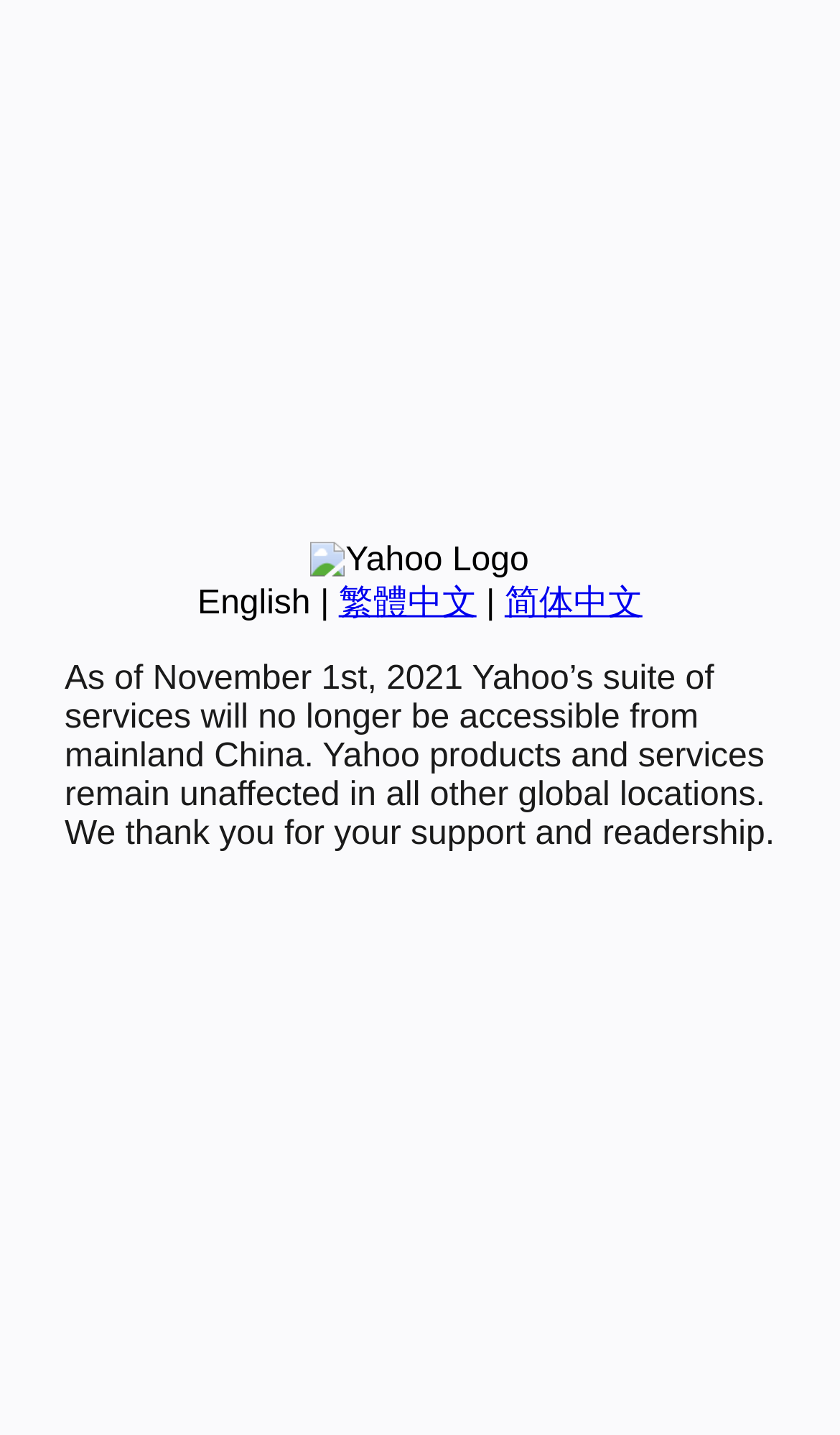Extract the bounding box coordinates of the UI element described by: "English". The coordinates should include four float numbers ranging from 0 to 1, e.g., [left, top, right, bottom].

[0.235, 0.408, 0.37, 0.433]